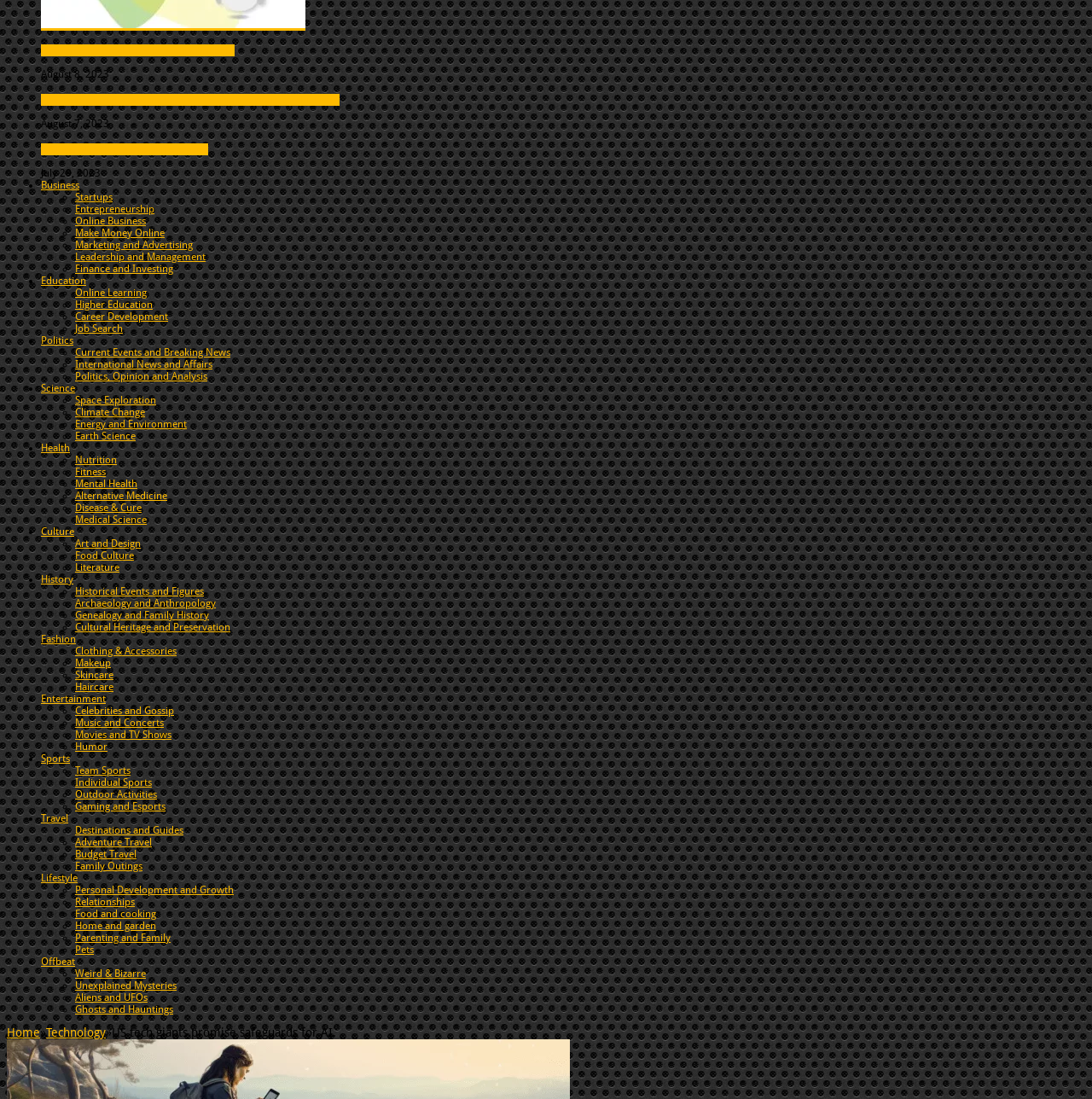Please give the bounding box coordinates of the area that should be clicked to fulfill the following instruction: "Check save my name". The coordinates should be in the format of four float numbers from 0 to 1, i.e., [left, top, right, bottom].

None